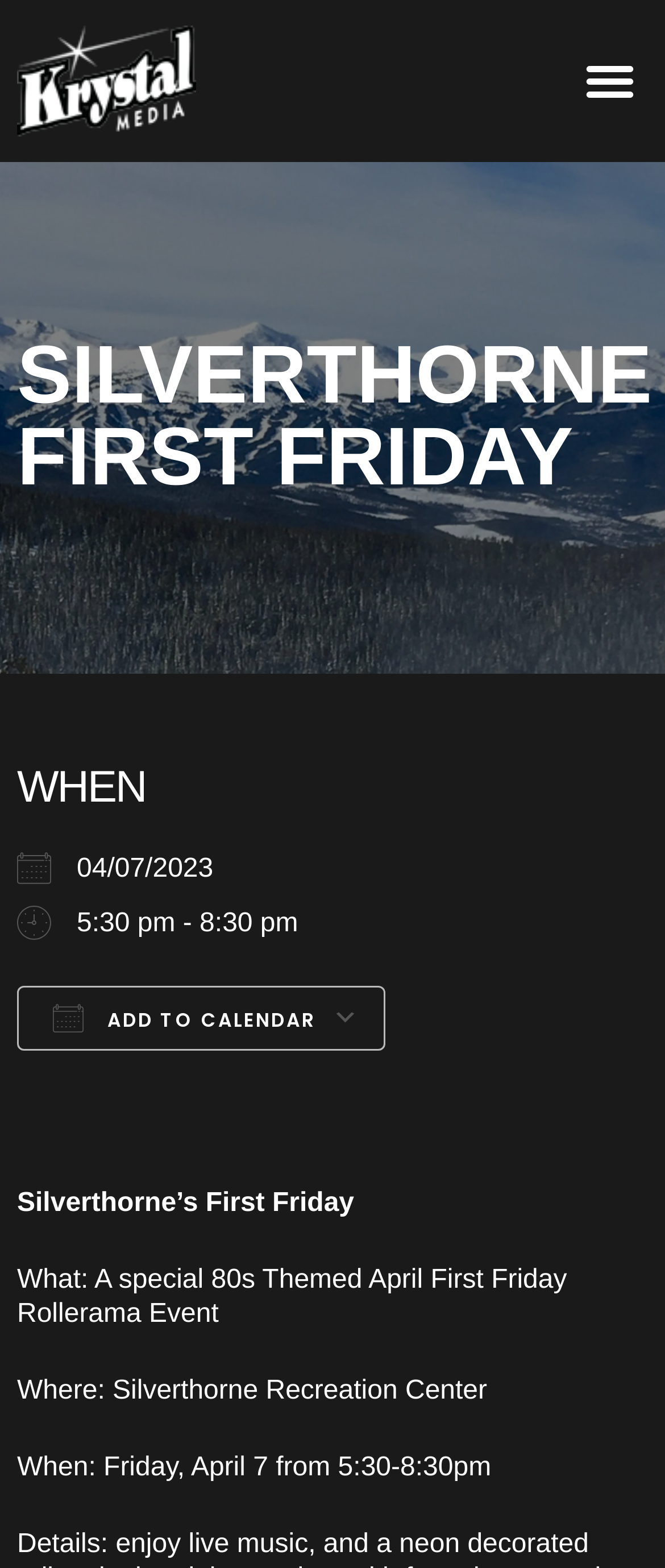Using the description "Menu", predict the bounding box of the relevant HTML element.

[0.859, 0.027, 0.974, 0.076]